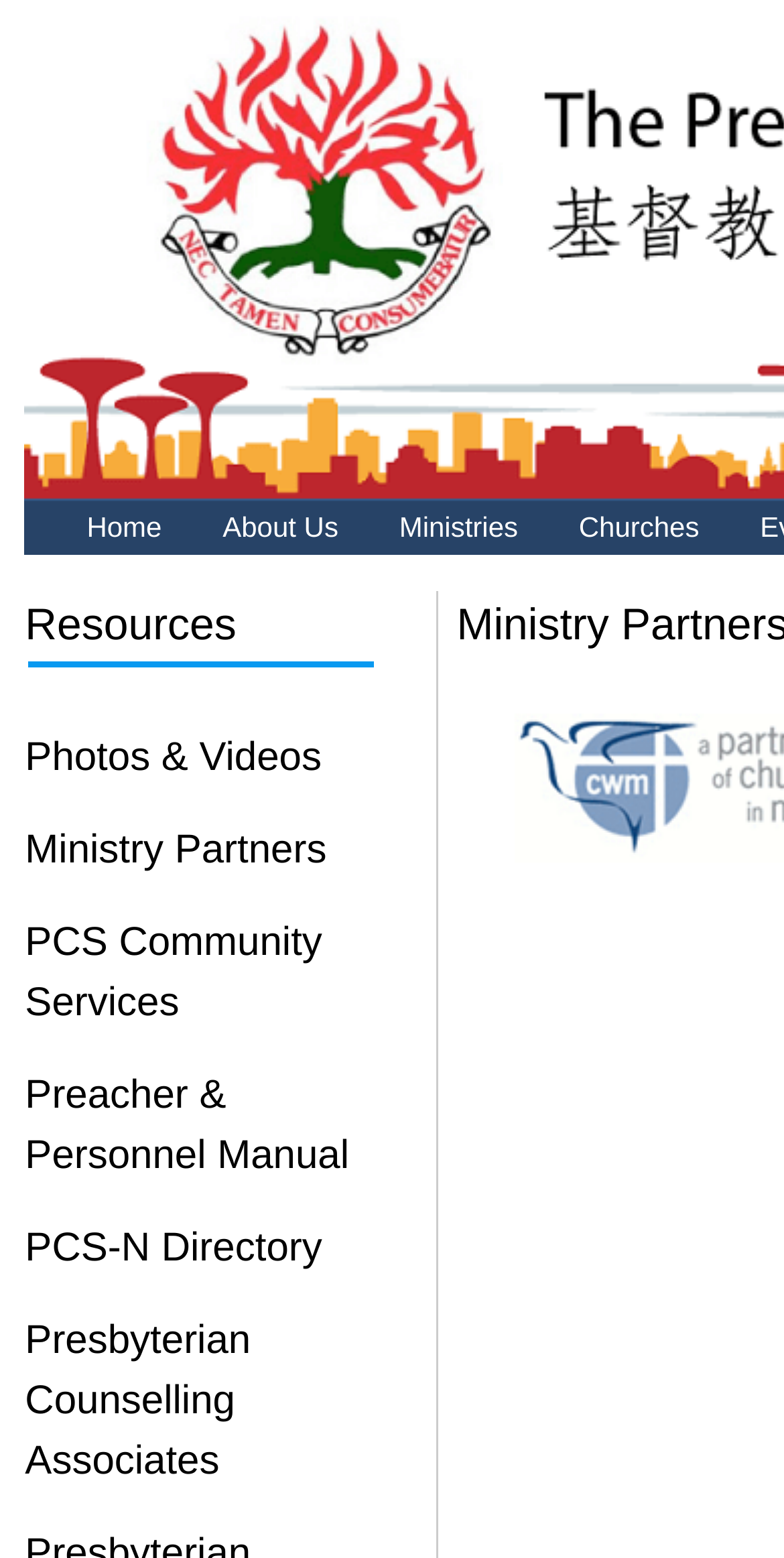What is the last link in the list of links?
Look at the screenshot and give a one-word or phrase answer.

Presbyterian Counselling Associates